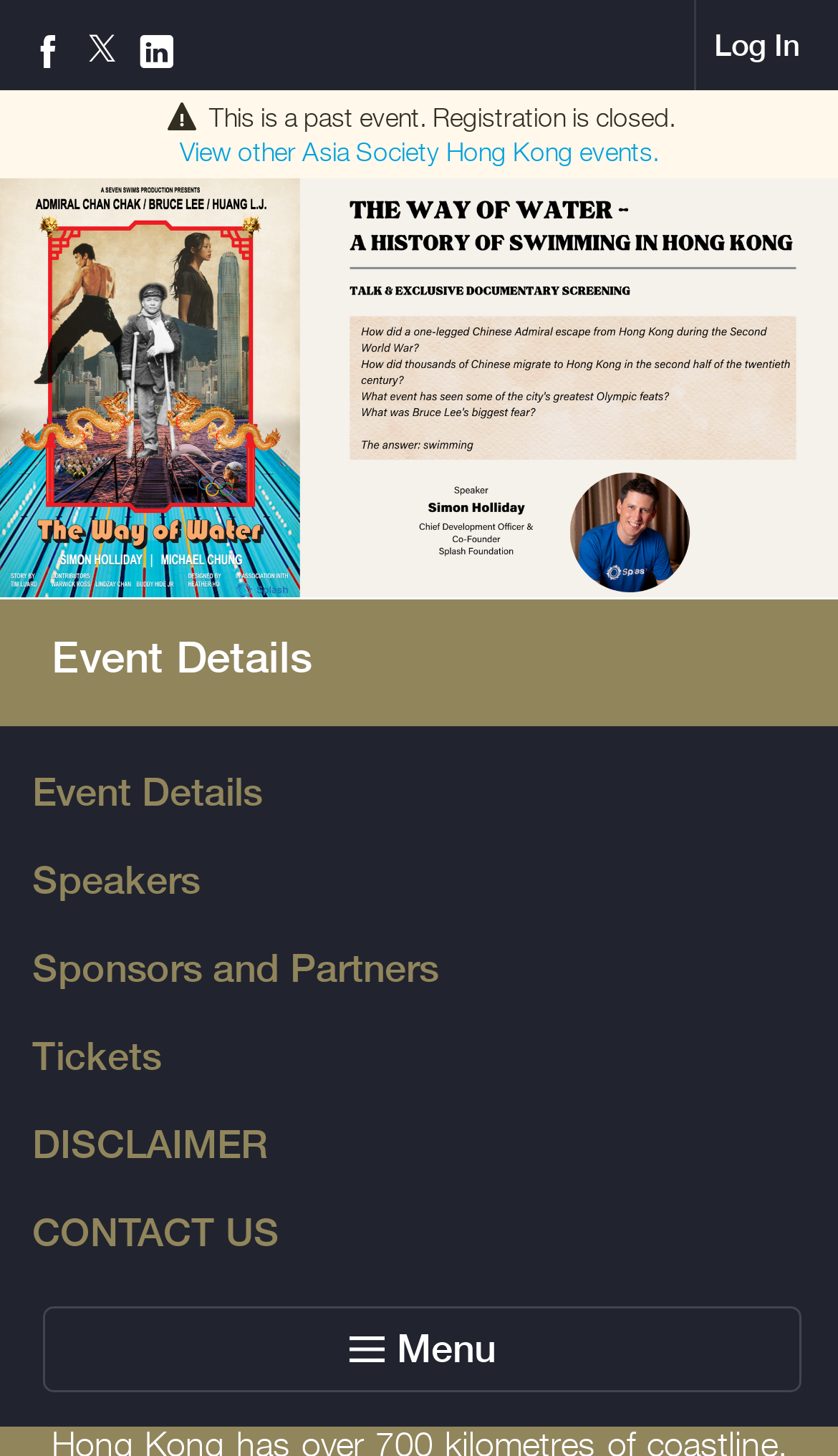How much does a non-member ticket cost?
Look at the image and respond with a single word or a short phrase.

HKD80